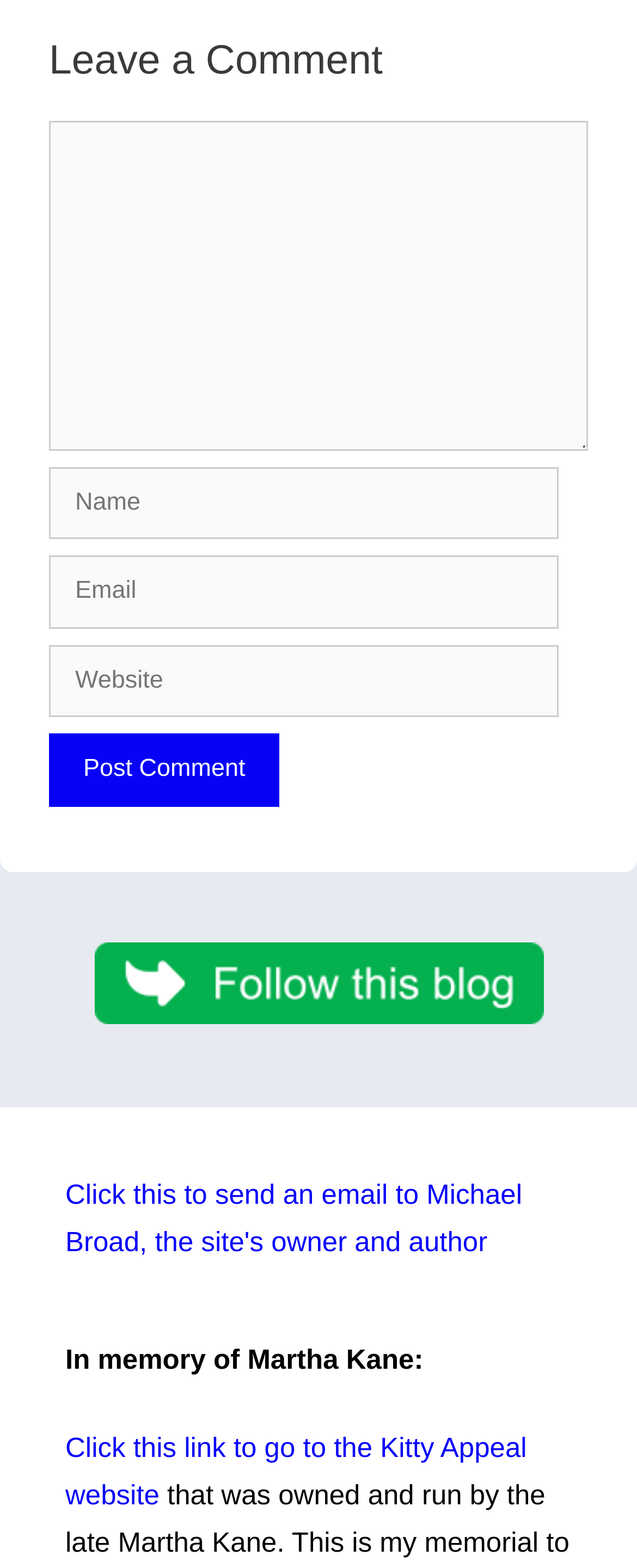Please determine the bounding box coordinates for the UI element described as: "Homemade Cat Shelter".

[0.133, 0.87, 0.535, 0.887]